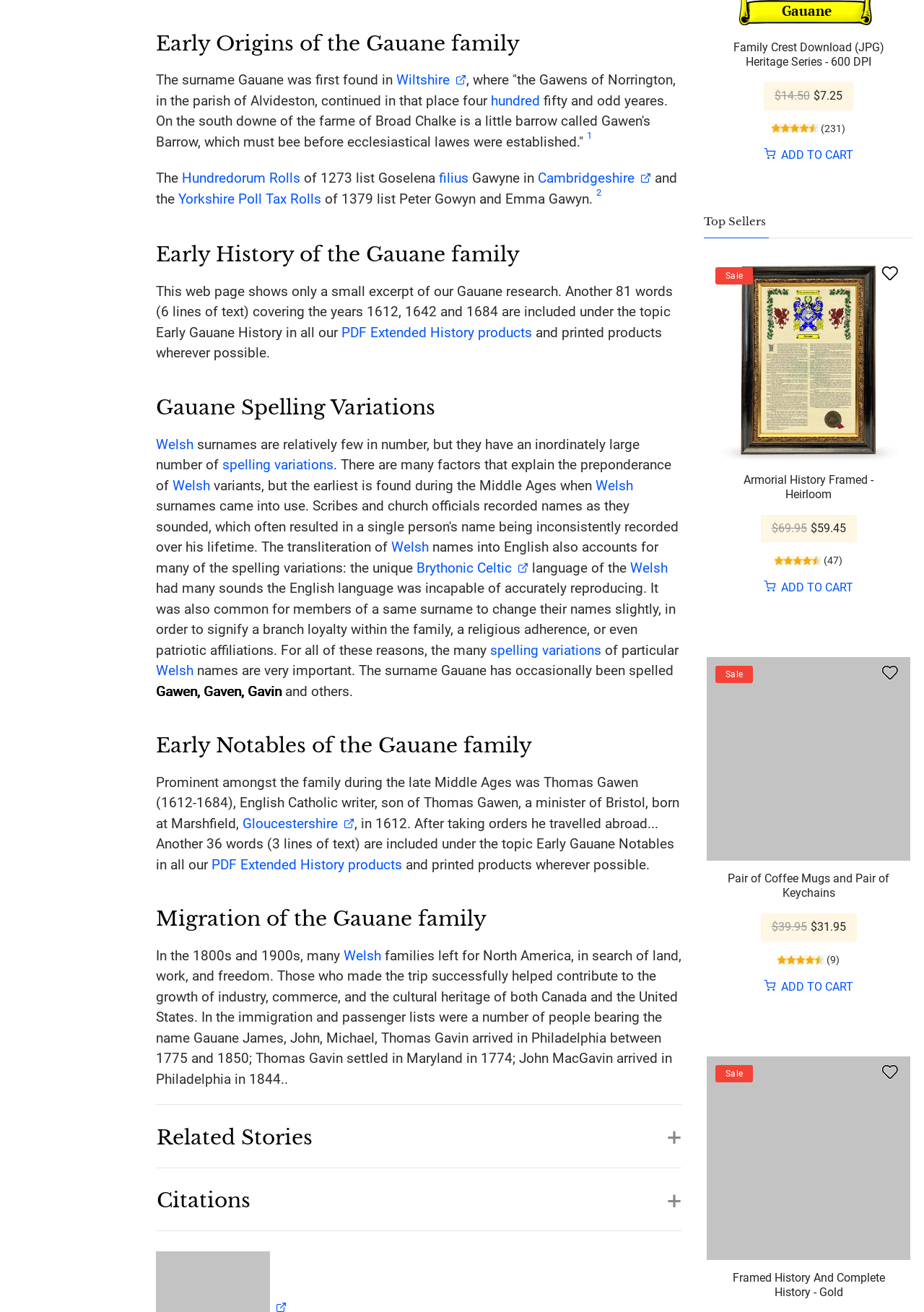Please provide the bounding box coordinates in the format (top-left x, top-left y, bottom-right x, bottom-right y). Remember, all values are floating point numbers between 0 and 1. What is the bounding box coordinate of the region described as: PDF Extended History products

[0.229, 0.653, 0.435, 0.665]